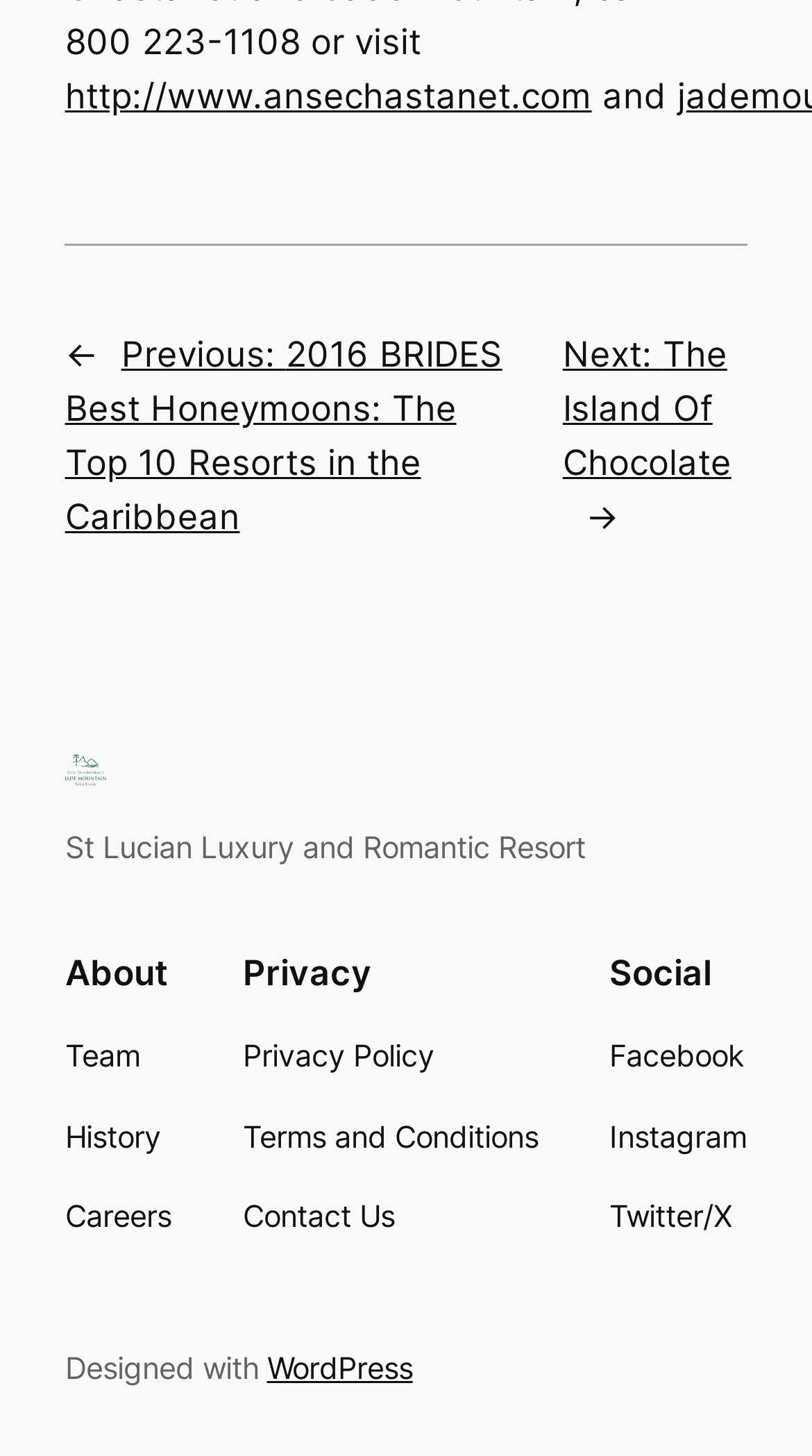Use a single word or phrase to answer the question:
What is the purpose of the 'Careers' link?

Job opportunities